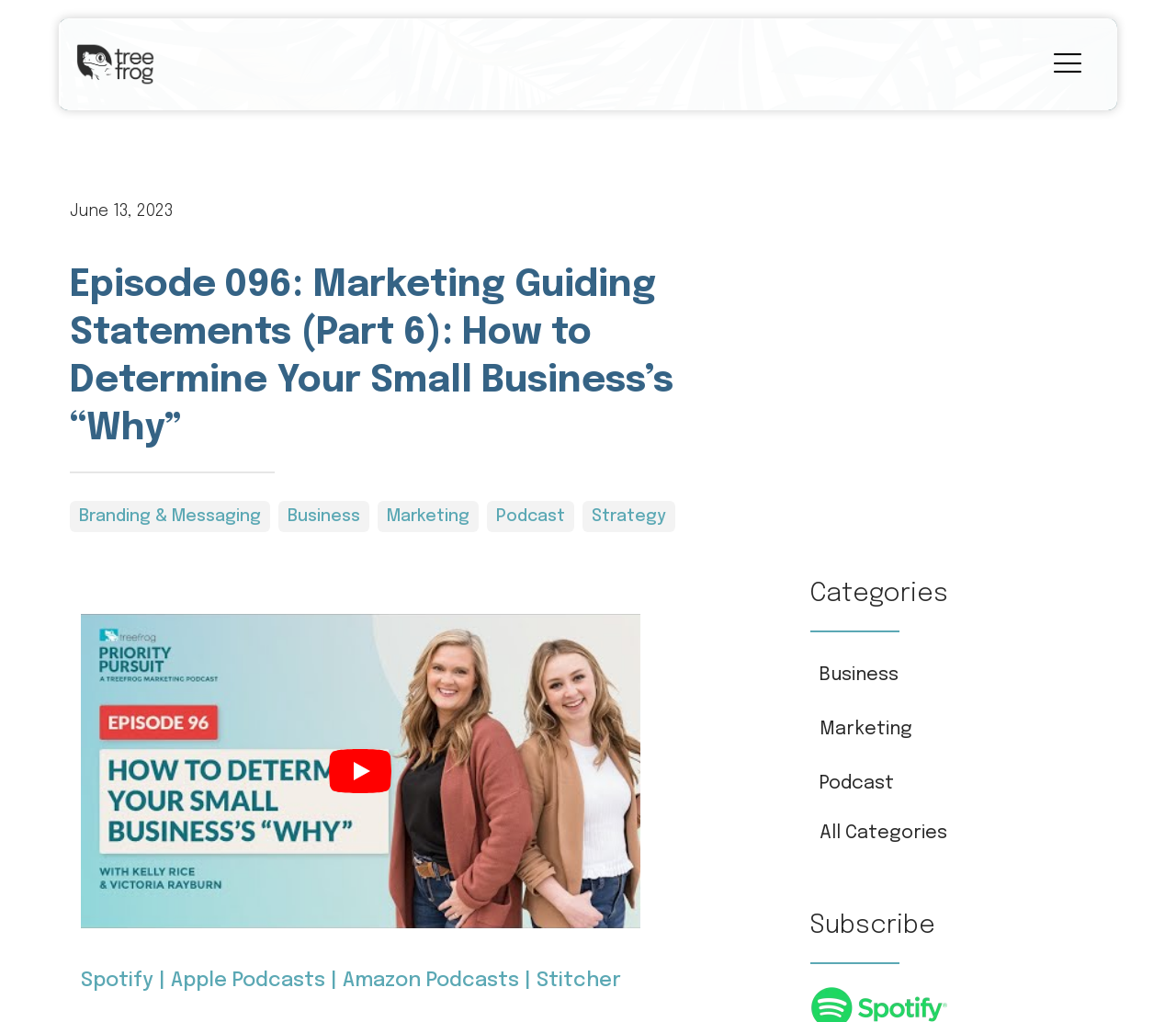Given the element description, predict the bounding box coordinates in the format (top-left x, top-left y, bottom-right x, bottom-right y), using floating point numbers between 0 and 1: Marketing

[0.689, 0.694, 0.941, 0.734]